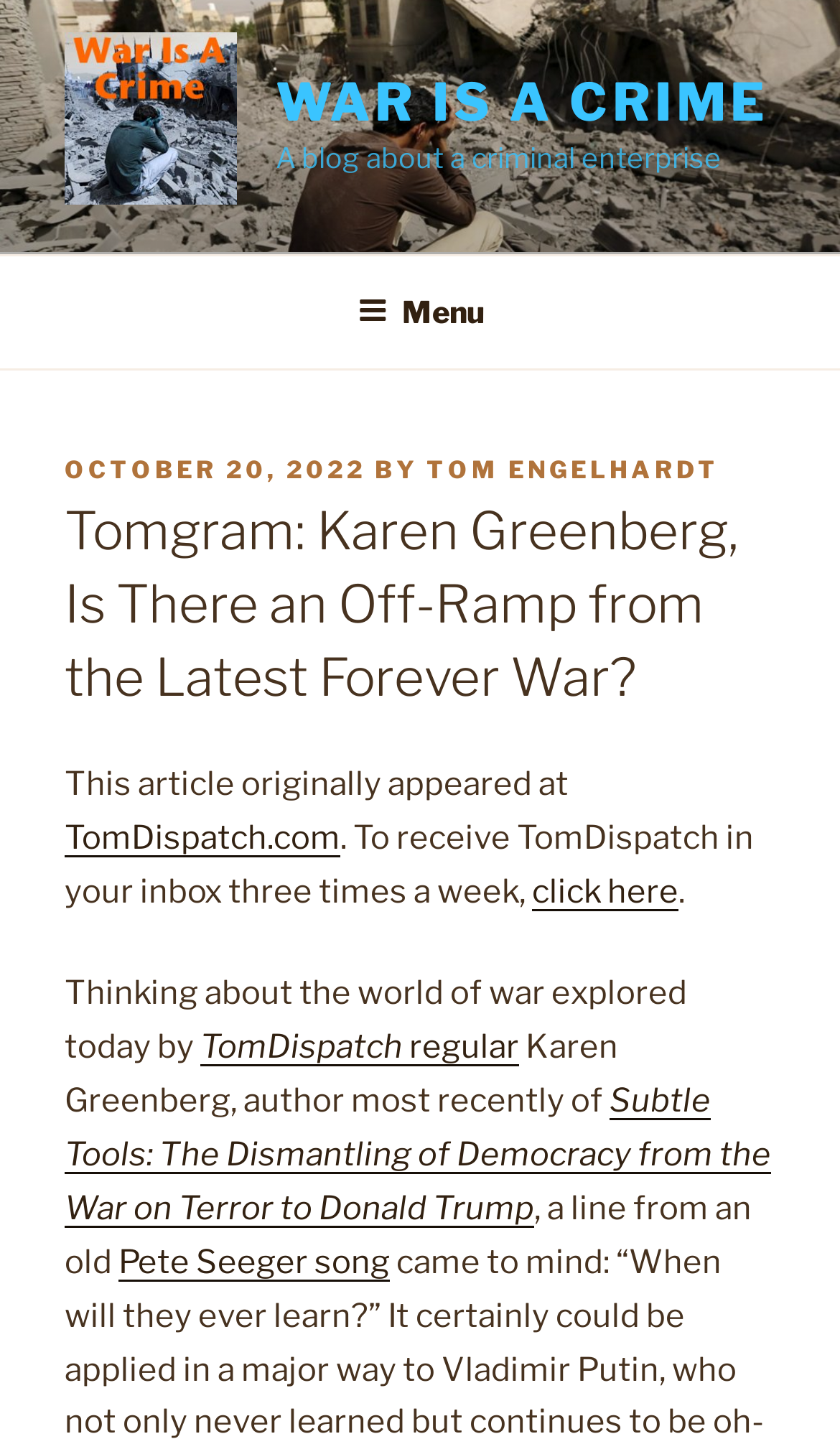What is the title of the latest article?
Examine the screenshot and reply with a single word or phrase.

Tomgram: Karen Greenberg, Is There an Off-Ramp from the Latest Forever War?